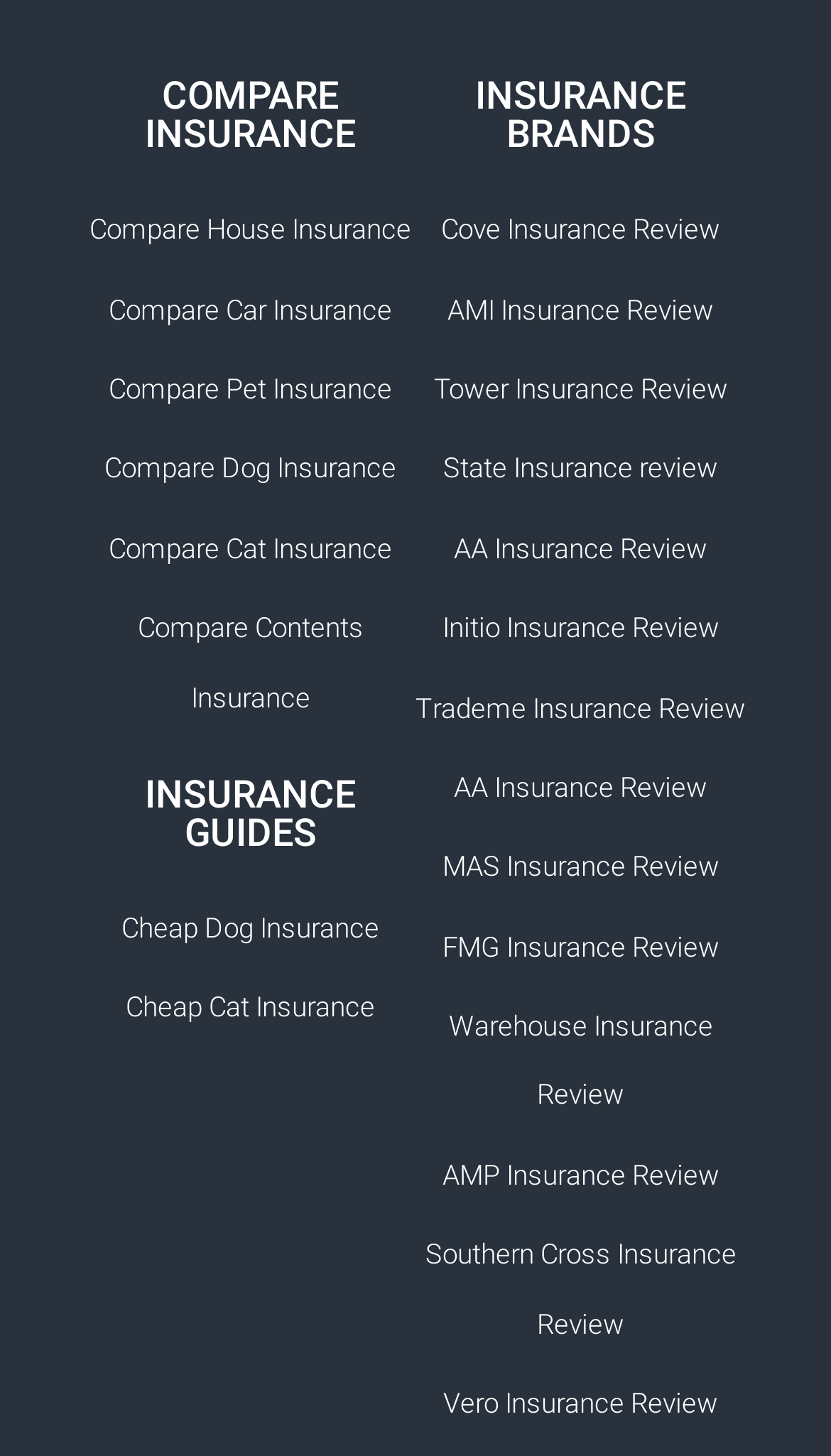How many insurance brands are reviewed?
Could you answer the question with a detailed and thorough explanation?

Under the 'INSURANCE BRANDS' heading, there are 14 links to reviews of different insurance brands, including Cove, AMI, Tower, State, AA, Initio, Trademe, MAS, FMG, Warehouse, AMP, Southern Cross, and Vero.